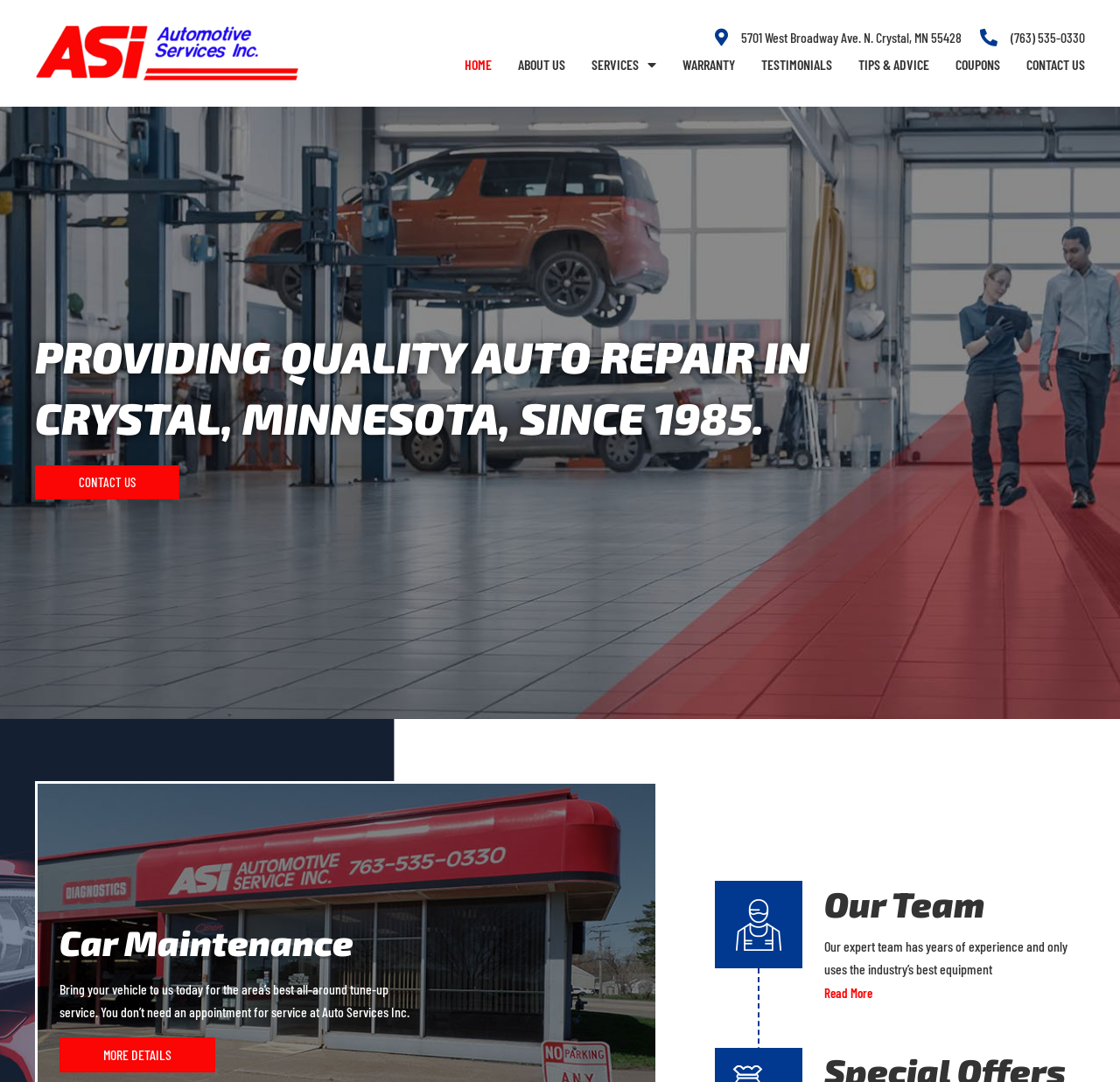Using the webpage screenshot and the element description Tips & Advice, determine the bounding box coordinates. Specify the coordinates in the format (top-left x, top-left y, bottom-right x, bottom-right y) with values ranging from 0 to 1.

[0.766, 0.038, 0.83, 0.082]